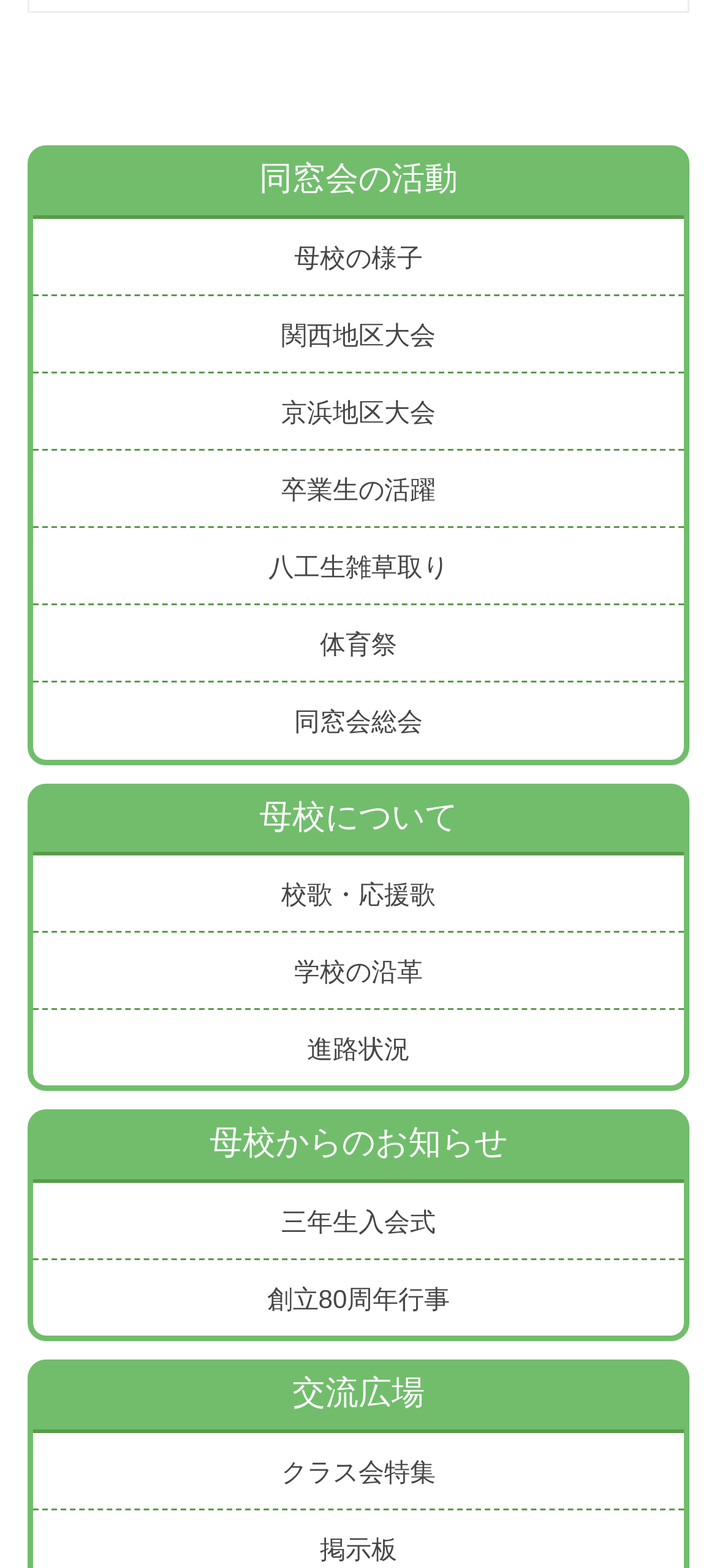Determine the bounding box coordinates of the clickable area required to perform the following instruction: "Read about the alumni association's activities". The coordinates should be represented as four float numbers between 0 and 1: [left, top, right, bottom].

[0.046, 0.097, 0.954, 0.14]